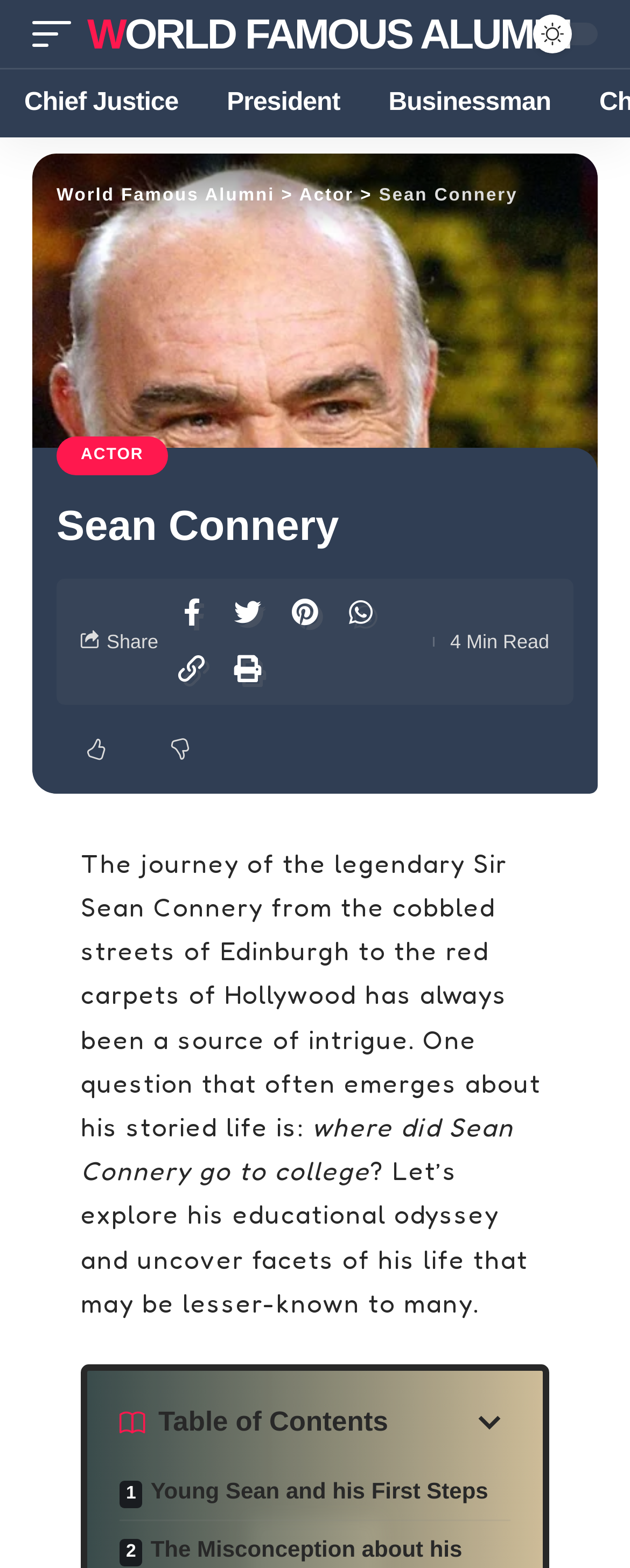Please identify the bounding box coordinates of the element's region that should be clicked to execute the following instruction: "Click on the link to view Table of Contents". The bounding box coordinates must be four float numbers between 0 and 1, i.e., [left, top, right, bottom].

[0.251, 0.897, 0.616, 0.917]